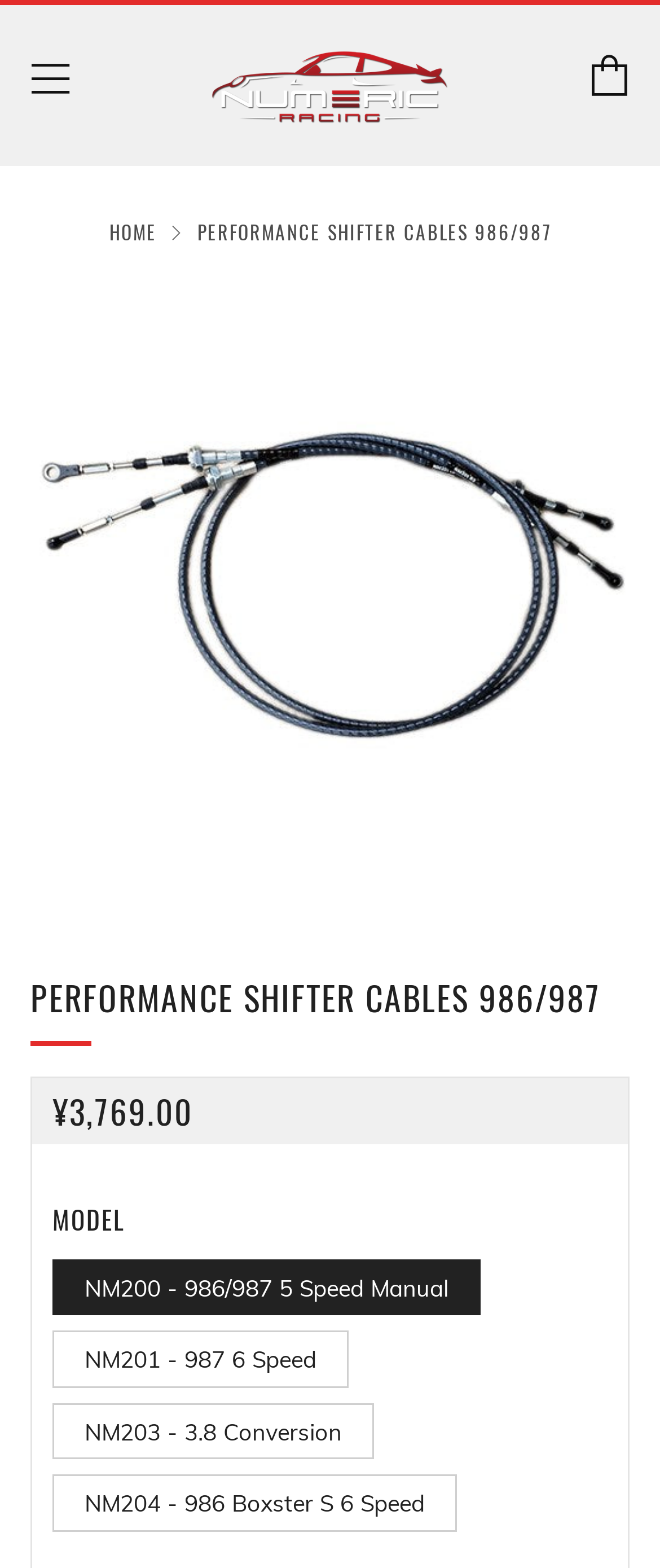Explain in detail what is displayed on the webpage.

The webpage is about Performance Shifter Cables for Porsche Boxster and Cayman. At the top left, there is a link to "Numeric Racing" accompanied by an image with the same name. Next to it, on the top right, there is a link to "Cart". Below these elements, there is a navigation section with breadcrumbs, which includes a link to "HOME" and a static text "PERFORMANCE SHIFTER CABLES 986/987".

On the left side of the page, there is a listbox with a single option "Performance Shifter Cables 986/987" that is not selected, accompanied by an image with the same name. Below the listbox, there are three headings: "PERFORMANCE SHIFTER CABLES 986/987", "REGULAR PRICE ¥3,769.00", and "MODEL". 

Under the "MODEL" heading, there are four radio buttons: "NM200 - 986/987 5 Speed Manual" which is checked, "NM201 - 987 6 Speed", "NM203 - 3.8 Conversion", and "NM204 - 986 Boxster S 6 Speed", which are all unchecked.